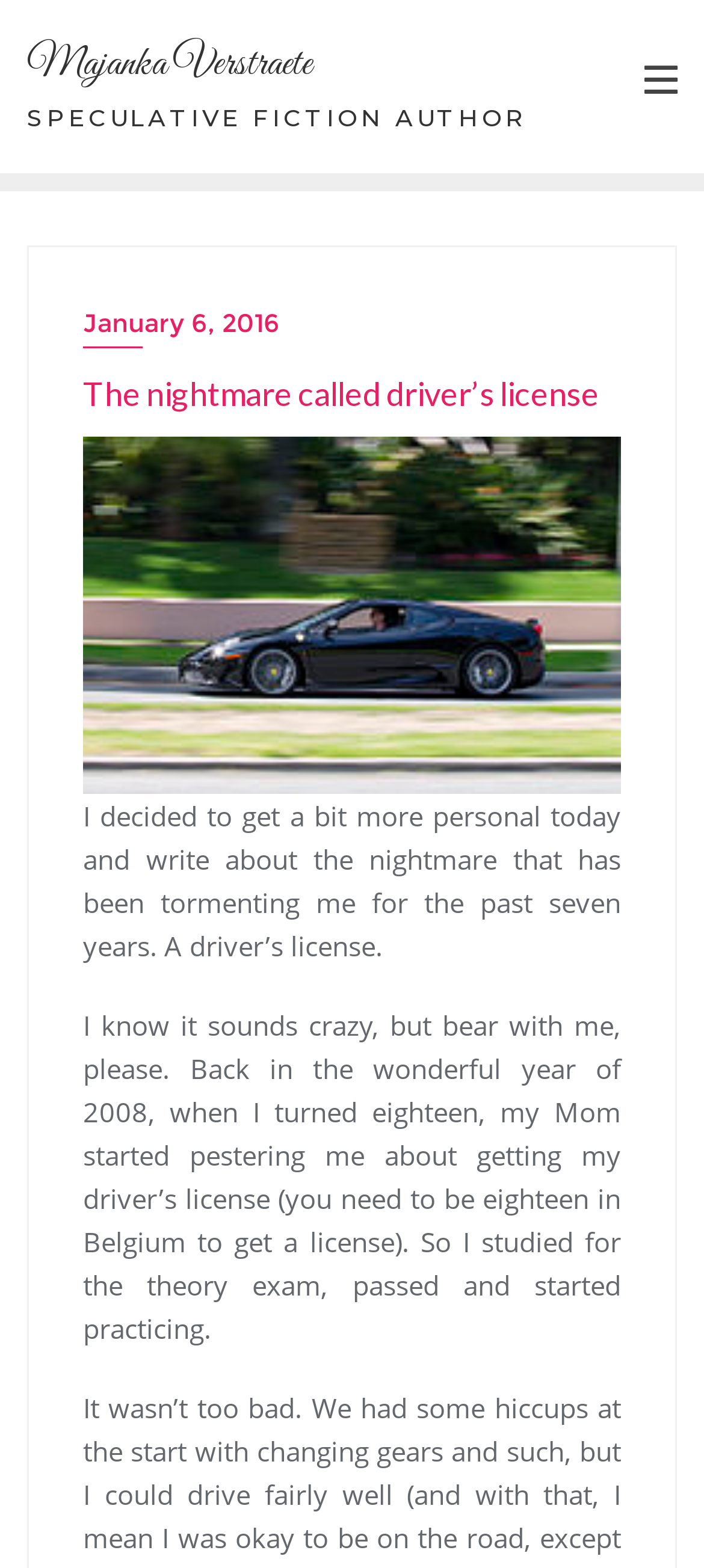Give a complete and precise description of the webpage's appearance.

The webpage is a personal blog post titled "The nightmare called driver's license" by Majanka Verstraete, a speculative fiction author. At the top left, there is a link to the author's name, which is also a heading. On the top right, there is a menu icon represented by three horizontal lines.

Below the author's name, there are two sections. On the left, there is a heading "PERSONAL" followed by a link to the date "January 6, 2016". On the right, there is a heading "The nightmare called driver's license" with an image of a Ferrari F430 Scuderia below it.

The main content of the blog post is divided into two paragraphs. The first paragraph explains that the author is sharing a personal experience about getting a driver's license, which has been a nightmare for them for seven years. The second paragraph provides more details about the experience, mentioning that the author's mom encouraged them to get a license when they turned eighteen in 2008, and they studied for the theory exam and started practicing.